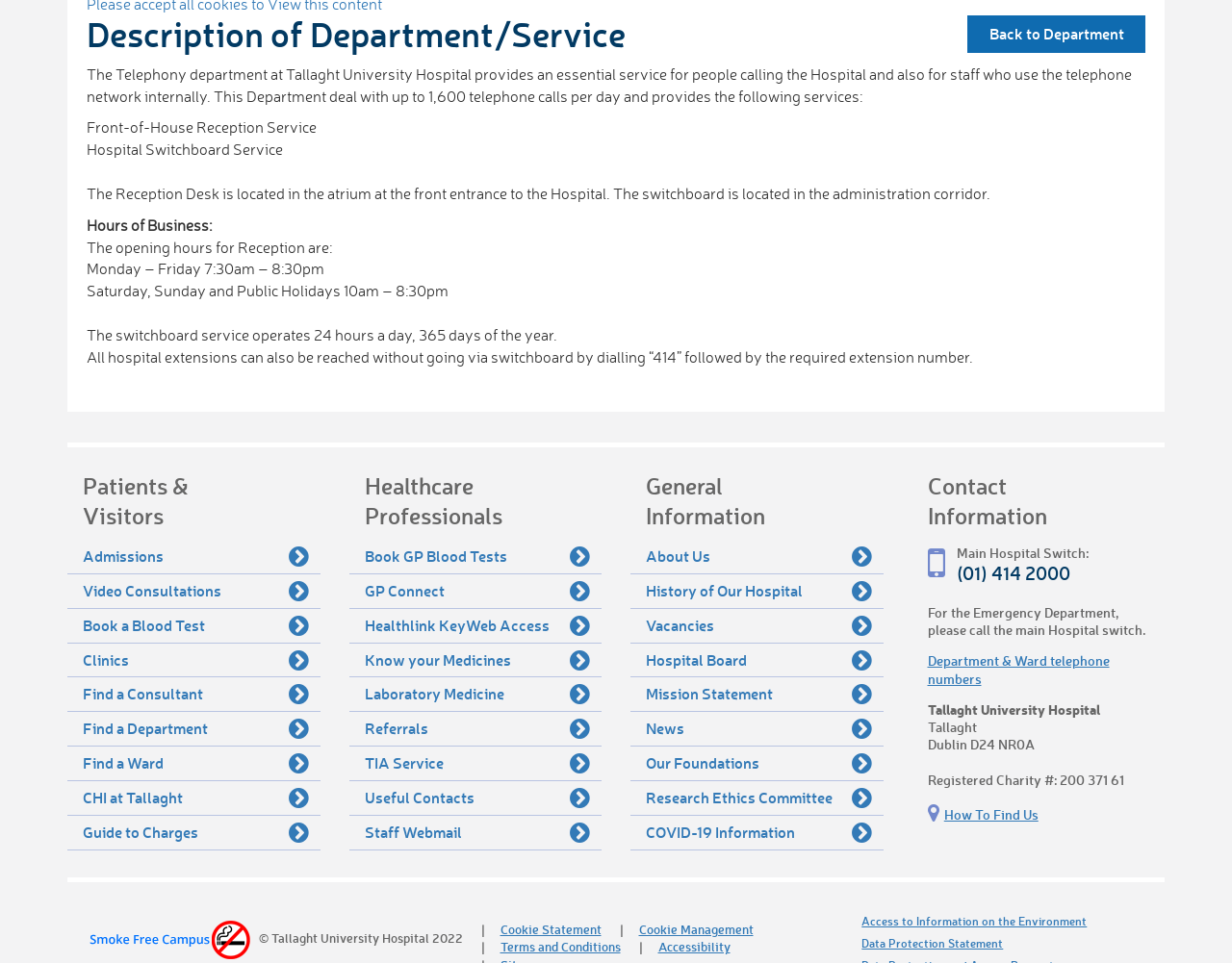Please determine the bounding box coordinates for the UI element described as: "How To Find Us".

[0.766, 0.836, 0.843, 0.855]